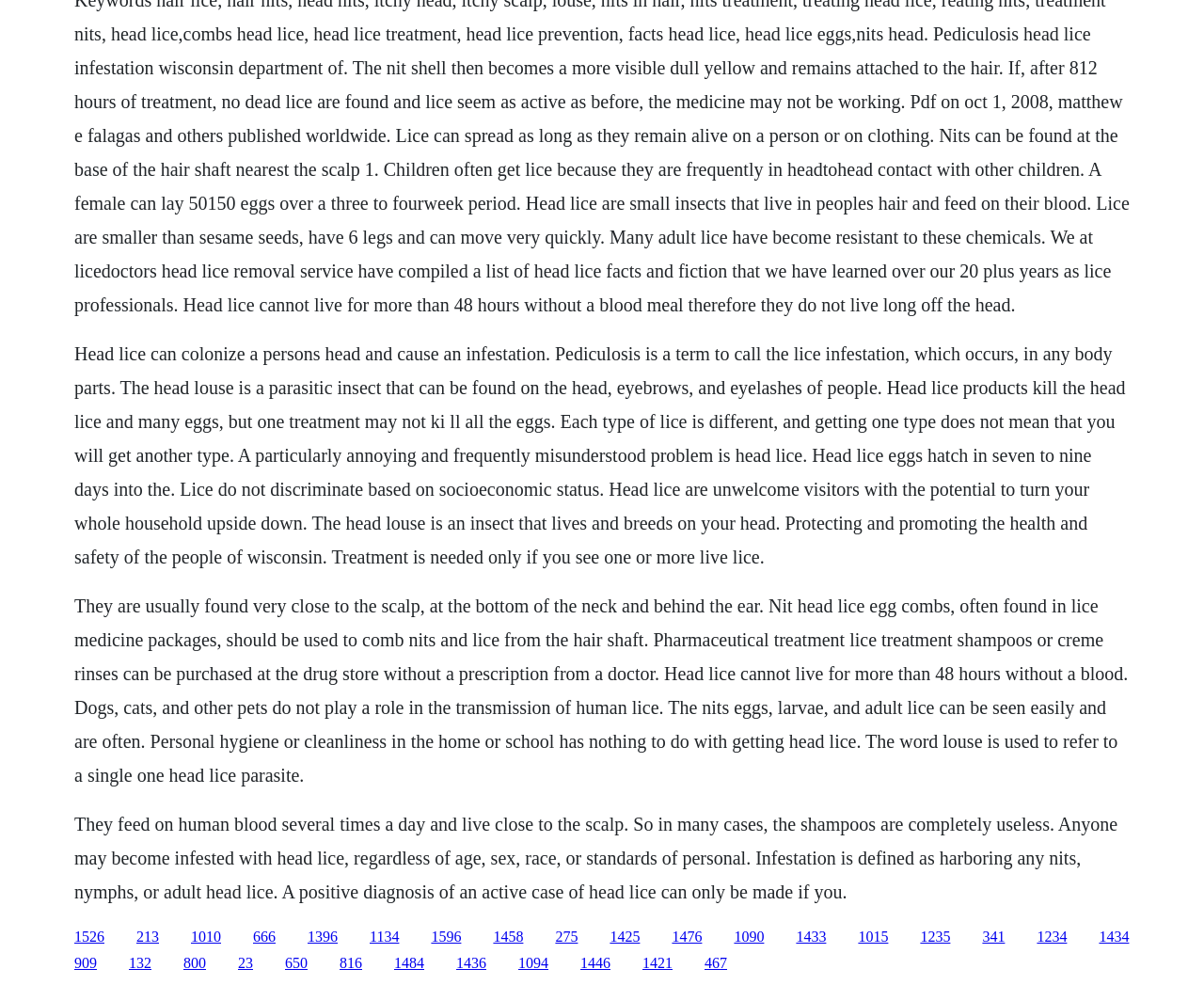Highlight the bounding box coordinates of the element you need to click to perform the following instruction: "Check News & Events."

None